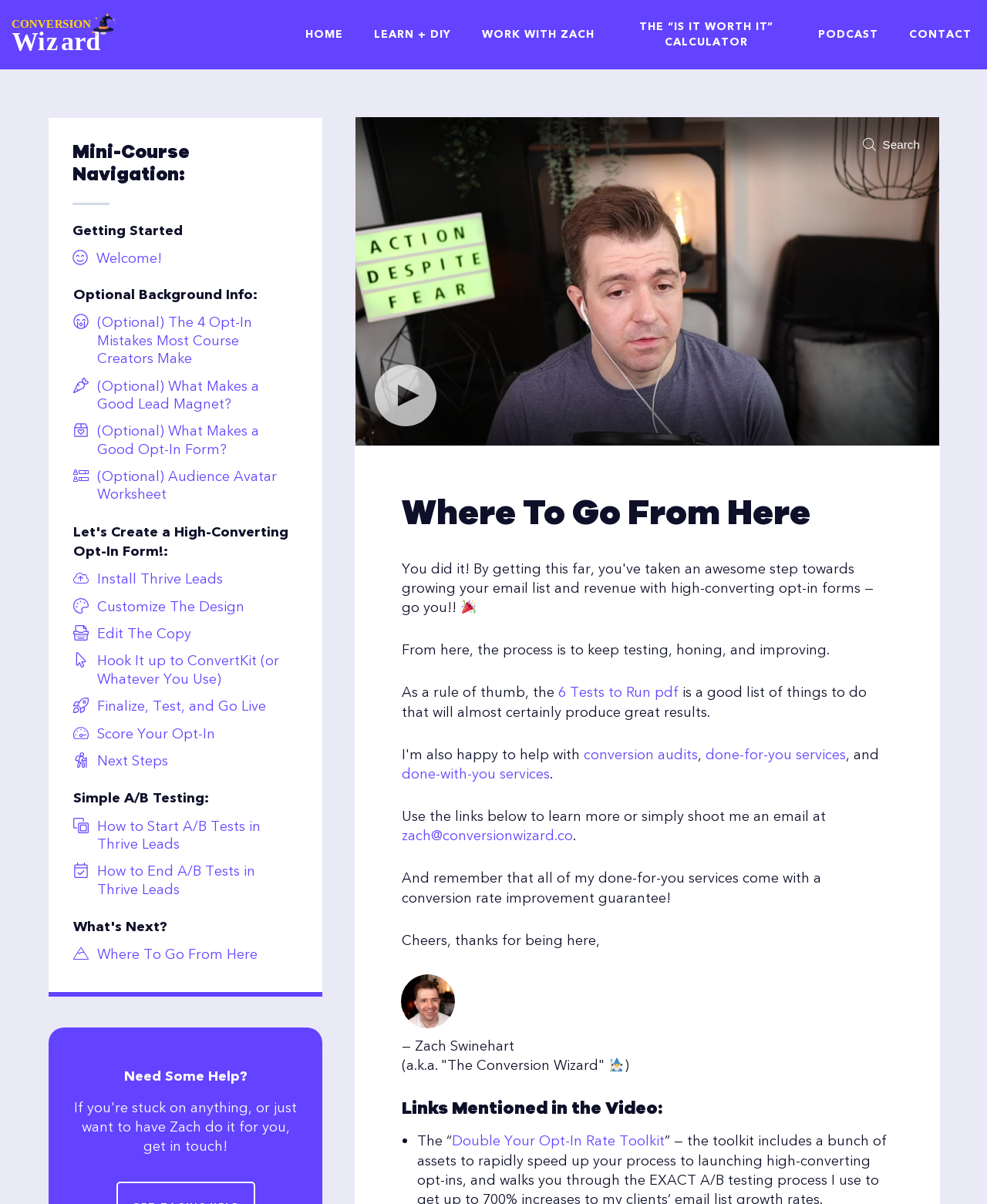Provide the bounding box coordinates for the specified HTML element described in this description: "6 Tests to Run pdf". The coordinates should be four float numbers ranging from 0 to 1, in the format [left, top, right, bottom].

[0.566, 0.567, 0.688, 0.583]